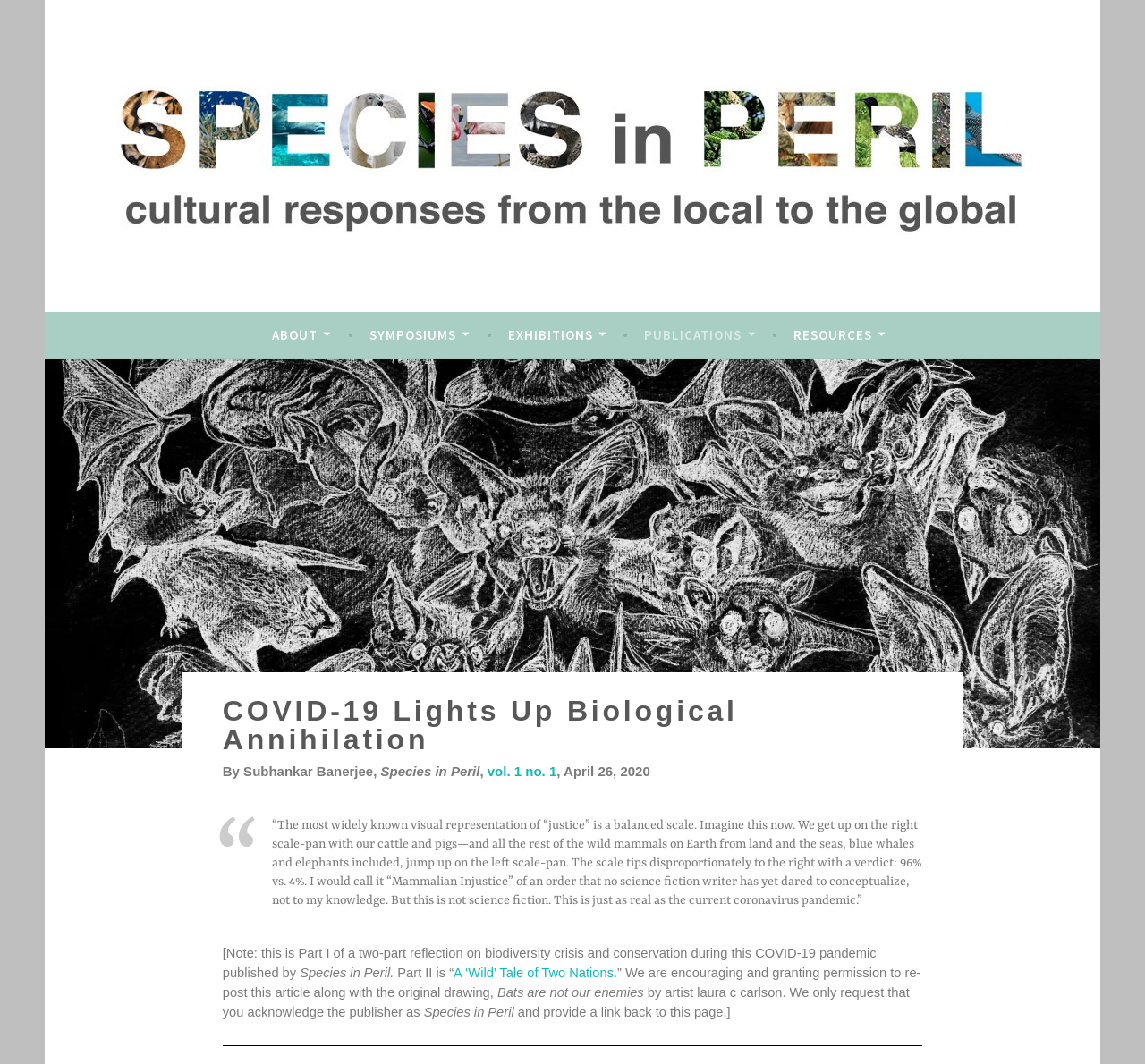Locate the bounding box coordinates of the clickable element to fulfill the following instruction: "Explore the EXHIBITIONS section". Provide the coordinates as four float numbers between 0 and 1 in the format [left, top, right, bottom].

[0.443, 0.3, 0.53, 0.33]